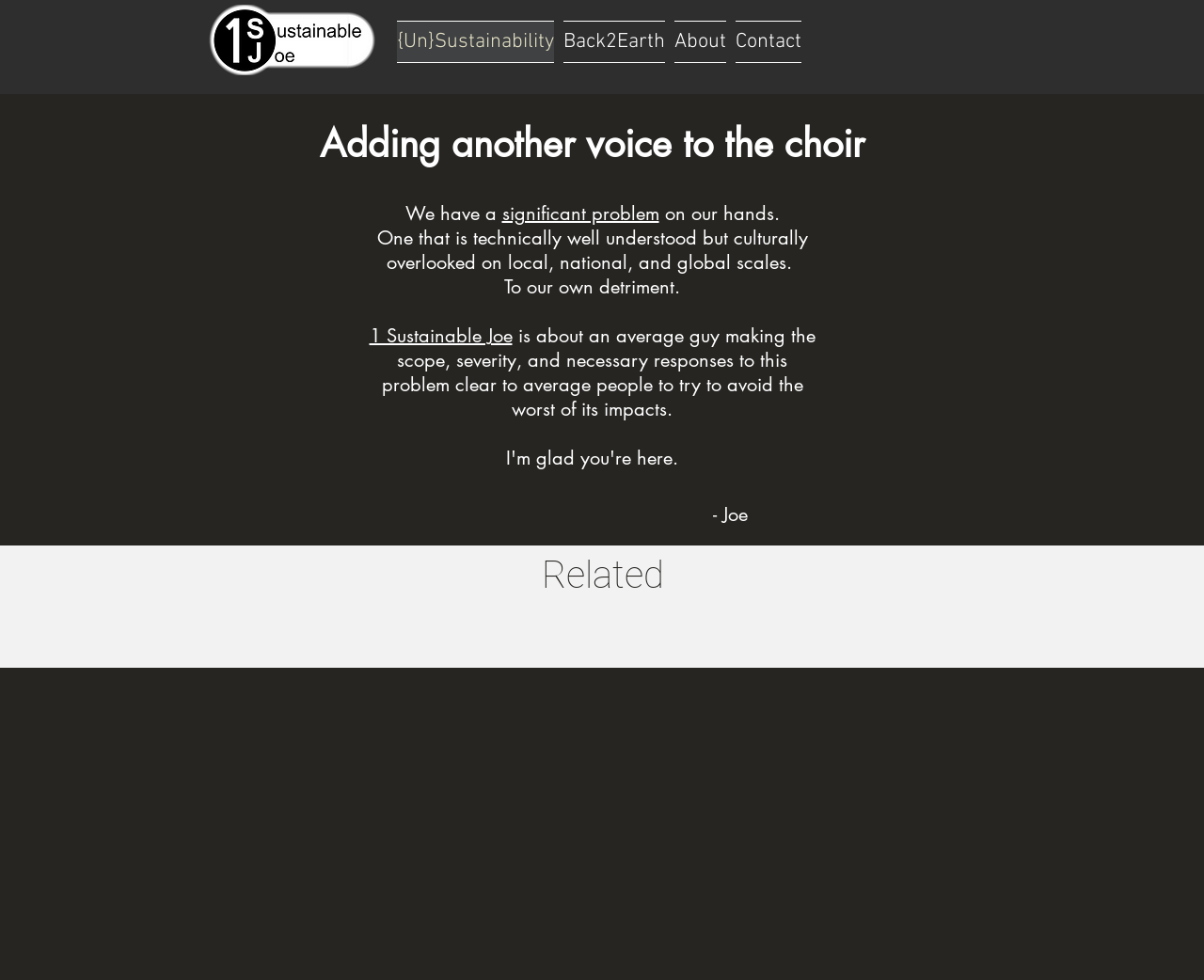What is the name of the website?
Carefully analyze the image and provide a thorough answer to the question.

I determined the name of the website by looking at the logo link at the top of the page, which says '1 Sustainable Joe Logo', and also by observing the text '1 Sustainable Joe' in the main content area.